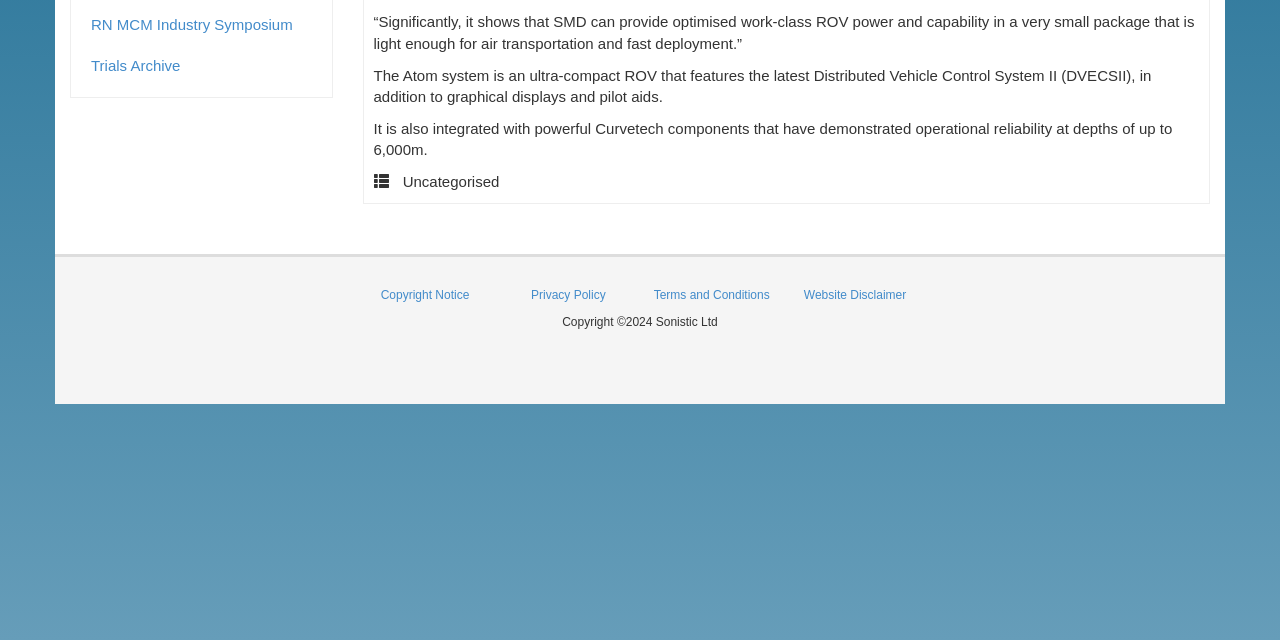Given the description of a UI element: "Trials Archive", identify the bounding box coordinates of the matching element in the webpage screenshot.

[0.063, 0.071, 0.251, 0.136]